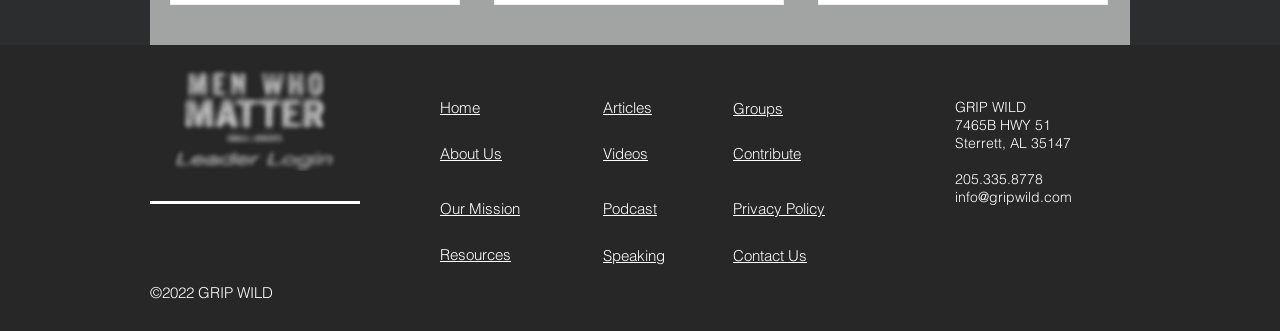How many social media icons are on the webpage?
Please respond to the question with a detailed and well-explained answer.

I counted the number of links under the 'Social Bar' list, which are 'White Instagram Icon', 'Facebook - White Circle', 'White Twitter Icon', and 'White YouTube Icon', totaling 4 social media icons.